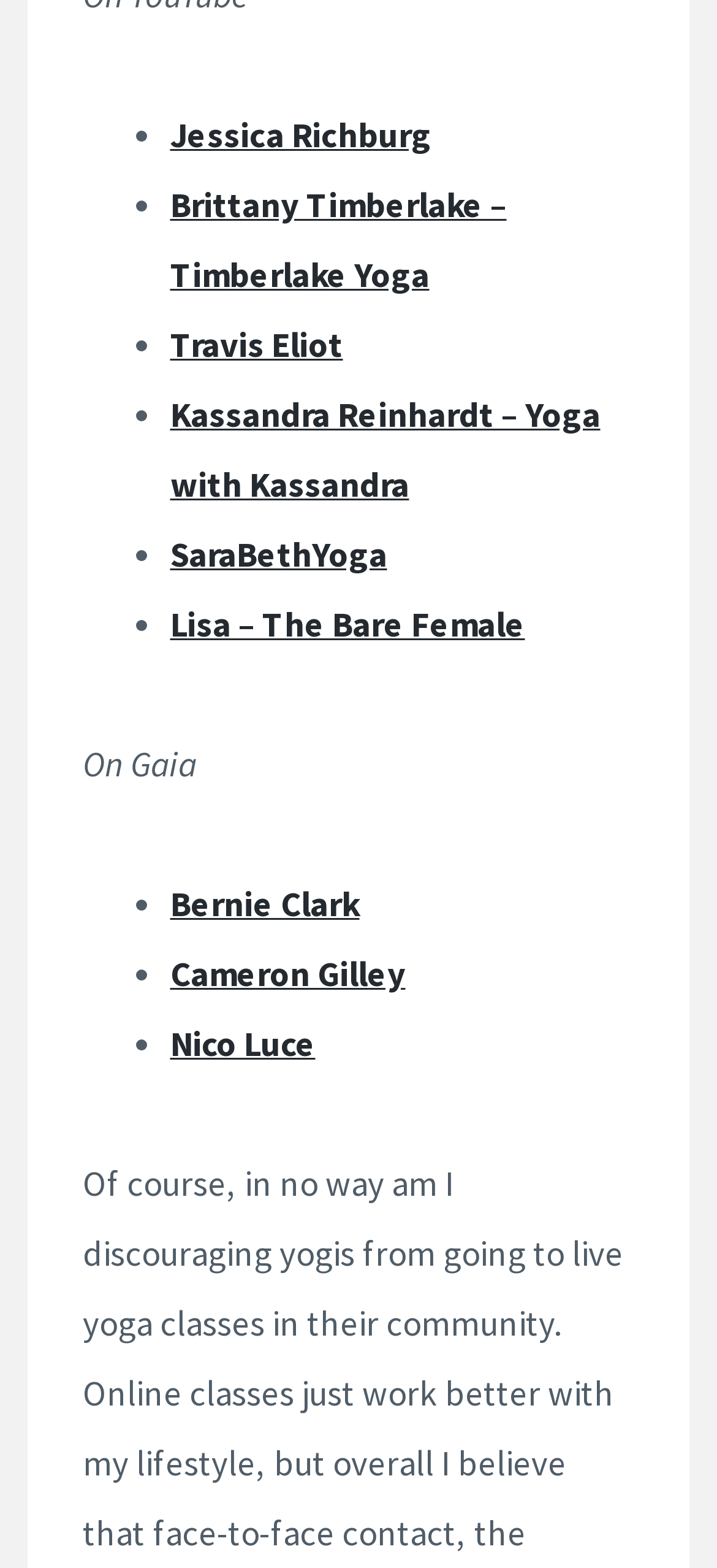Pinpoint the bounding box coordinates of the area that should be clicked to complete the following instruction: "visit Jessica Richburg's page". The coordinates must be given as four float numbers between 0 and 1, i.e., [left, top, right, bottom].

[0.237, 0.072, 0.601, 0.1]